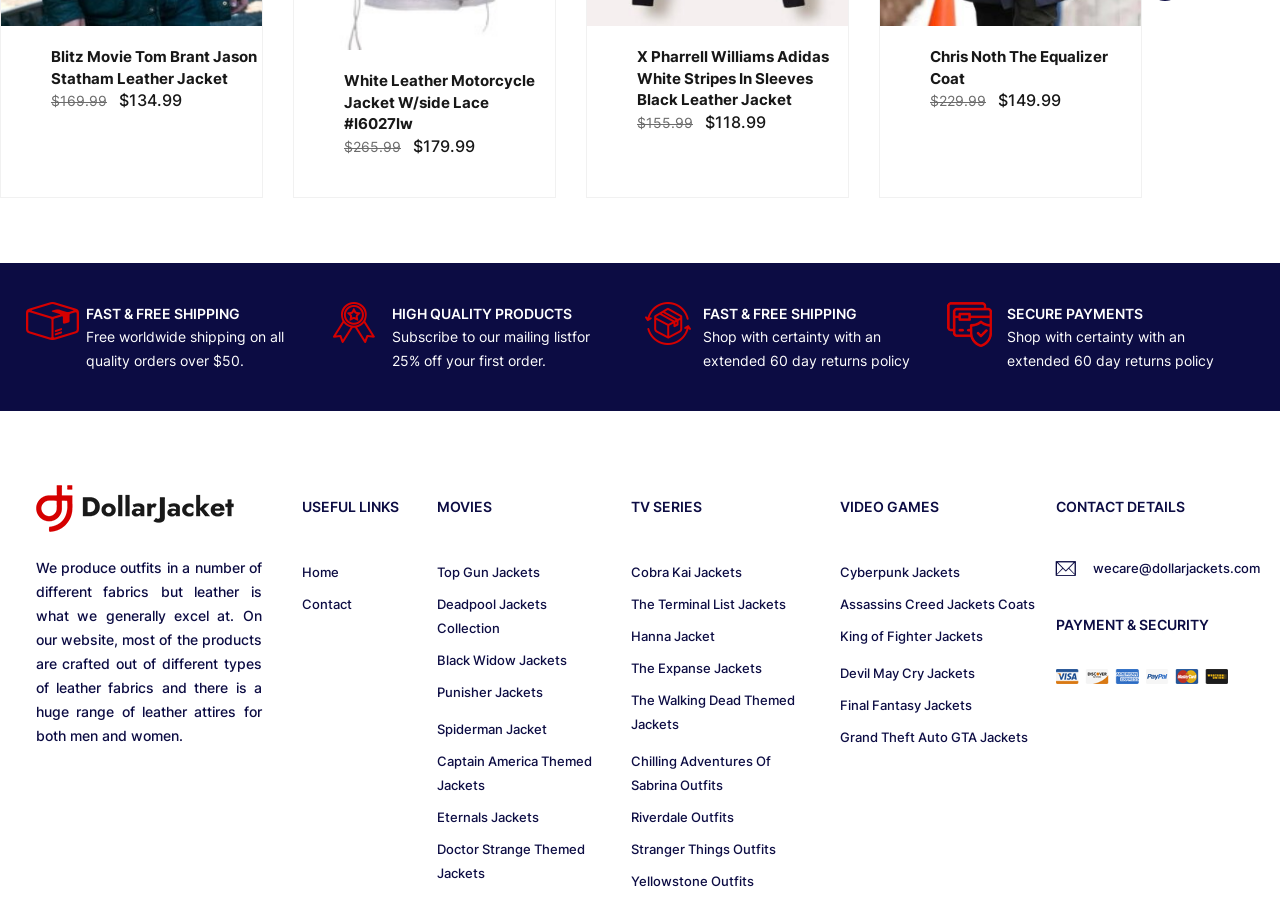Please determine the bounding box coordinates of the element's region to click in order to carry out the following instruction: "Contact us through wecare@dollarjackets.com". The coordinates should be four float numbers between 0 and 1, i.e., [left, top, right, bottom].

[0.854, 0.608, 0.984, 0.625]